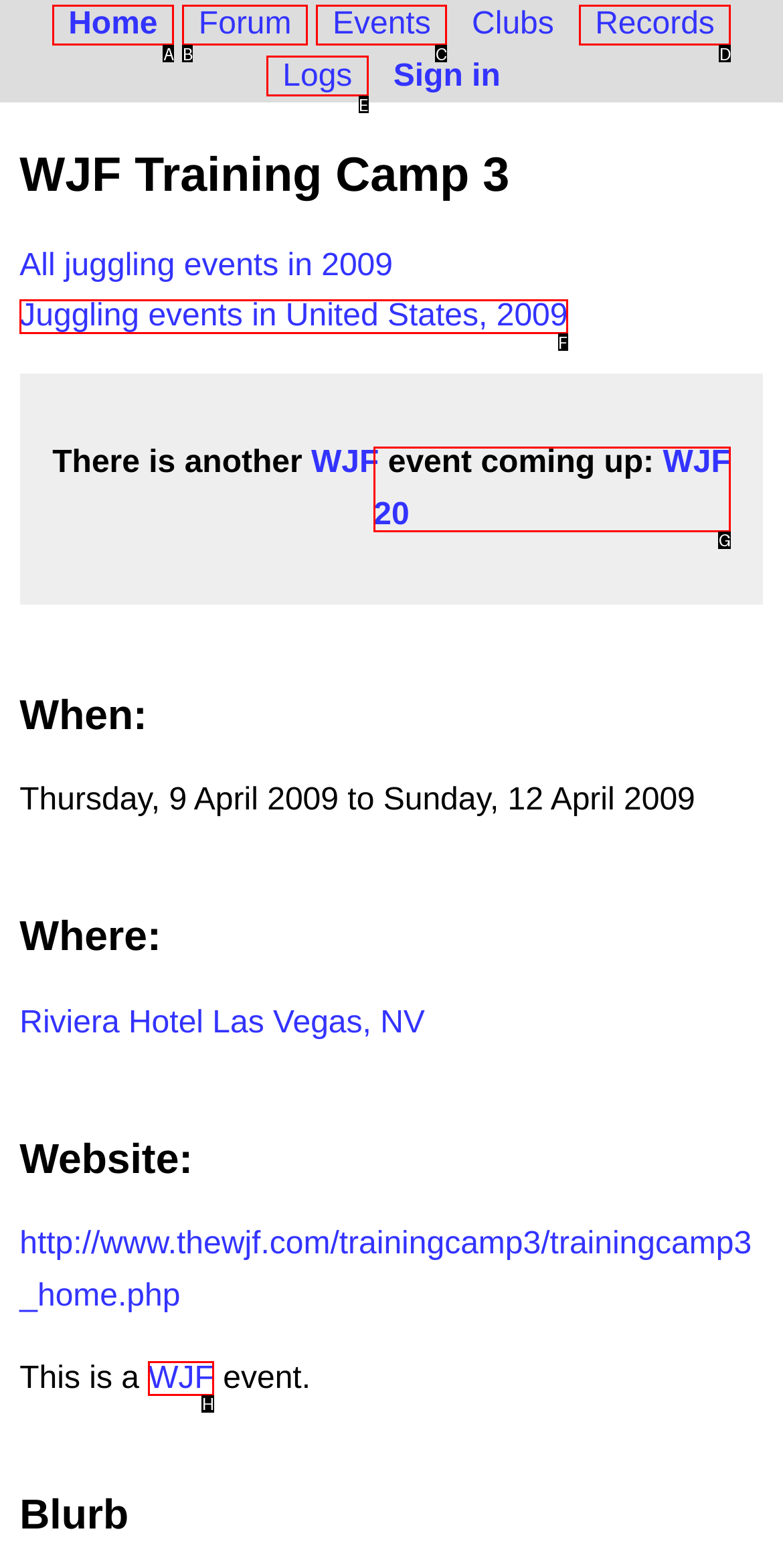Choose the UI element that best aligns with the description: Records
Respond with the letter of the chosen option directly.

D